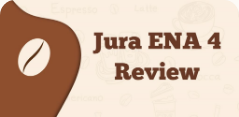What pattern is subtly incorporated into the background?
Provide a short answer using one word or a brief phrase based on the image.

Coffee-related items